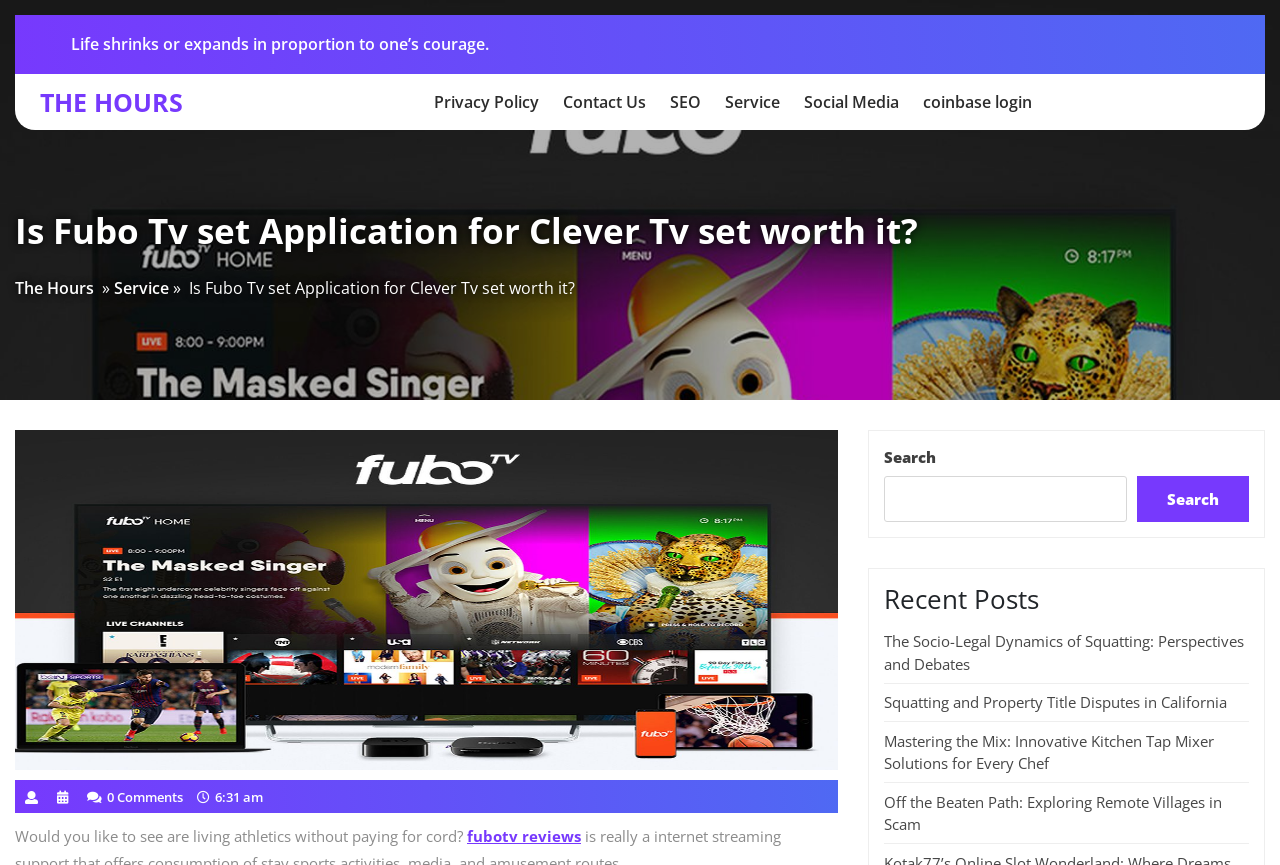Determine the bounding box coordinates for the clickable element required to fulfill the instruction: "Read the 'Recent Posts'". Provide the coordinates as four float numbers between 0 and 1, i.e., [left, top, right, bottom].

[0.691, 0.675, 0.976, 0.711]